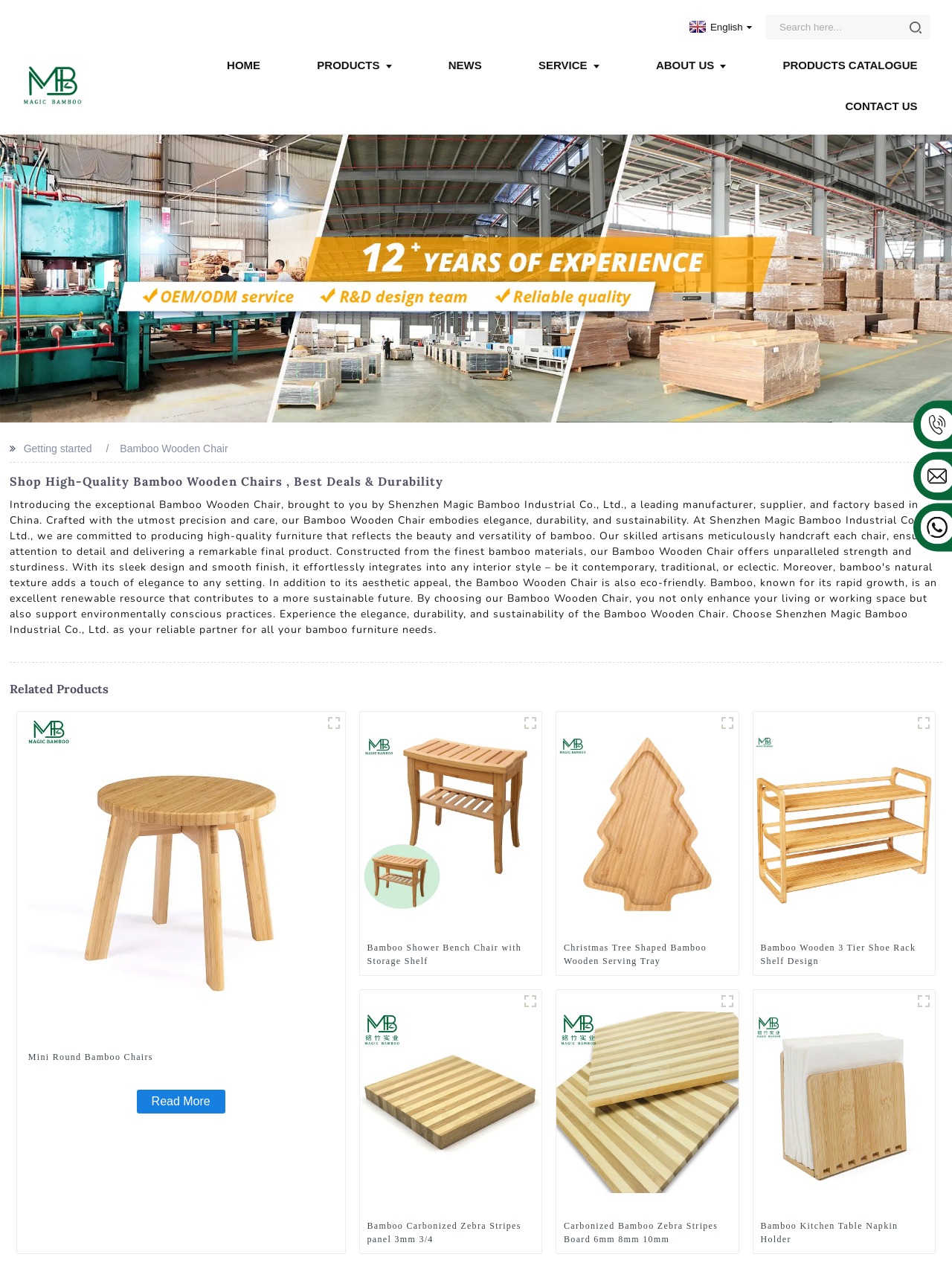Refer to the image and provide an in-depth answer to the question:
What is the purpose of the textbox at the top right corner?

The textbox at the top right corner has a placeholder text 'Search here...', which suggests that its purpose is to allow users to search for products or content on the website.